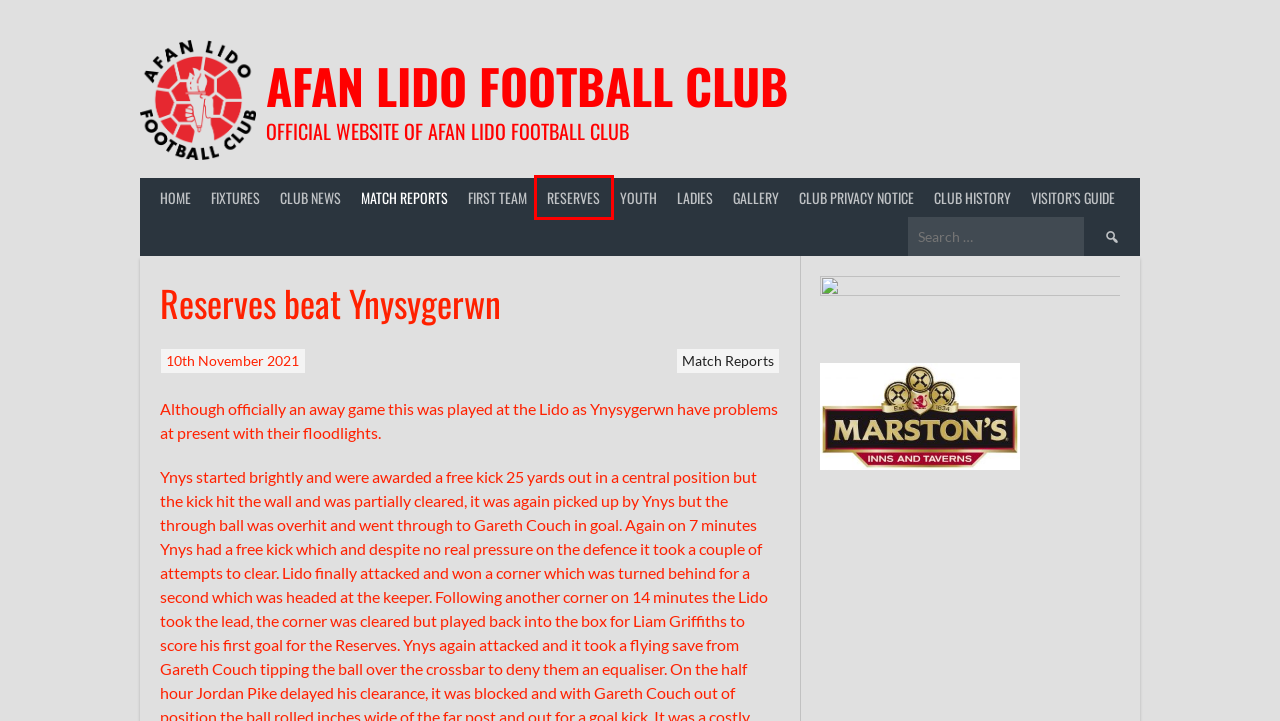Review the webpage screenshot provided, noting the red bounding box around a UI element. Choose the description that best matches the new webpage after clicking the element within the bounding box. The following are the options:
A. Youth – Afan Lido Football Club
B. Visitor’s Guide – Afan Lido Football Club
C. Club News – Afan Lido Football Club
D. Match Reports – Afan Lido Football Club
E. Reserves – Afan Lido Football Club
F. Club History – Afan Lido Football Club
G. First Team – Afan Lido Football Club
H. Afan Lido Football Club – Official website of Afan Lido Football Club

E